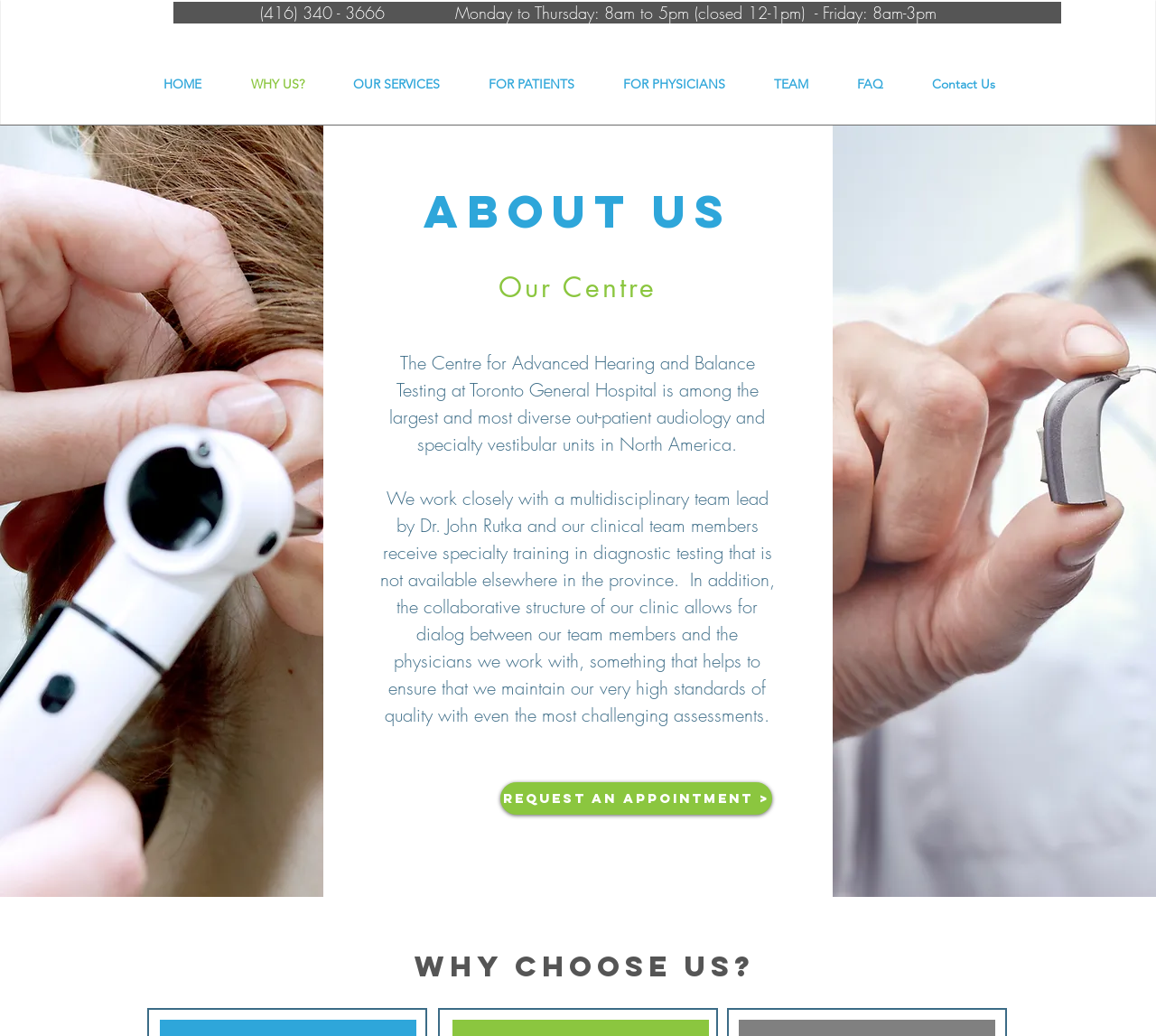Please find the bounding box for the following UI element description. Provide the coordinates in (top-left x, top-left y, bottom-right x, bottom-right y) format, with values between 0 and 1: Request An Appointment >

[0.433, 0.755, 0.668, 0.786]